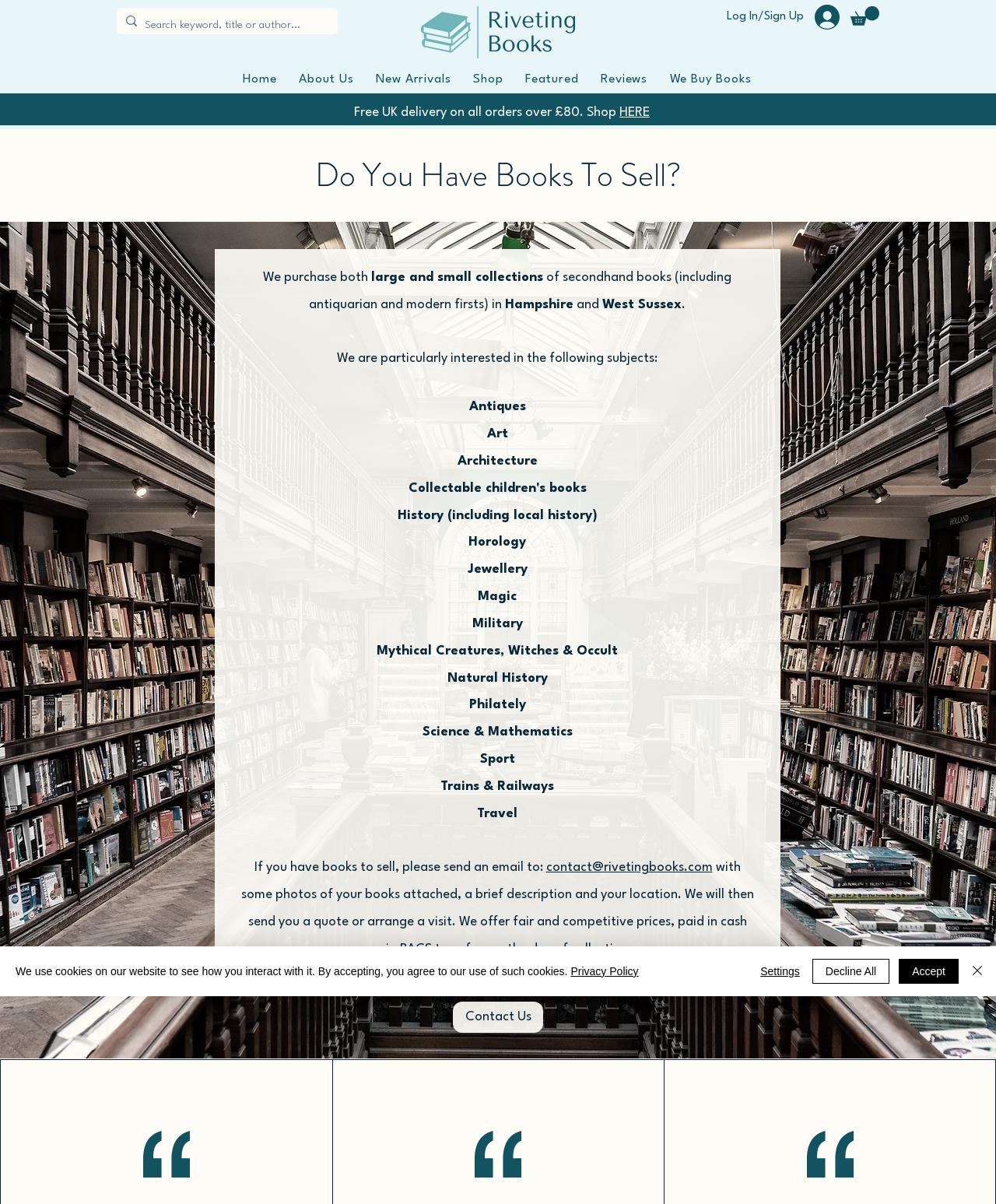Find and provide the bounding box coordinates for the UI element described here: "We Buy Books". The coordinates should be given as four float numbers between 0 and 1: [left, top, right, bottom].

[0.664, 0.054, 0.763, 0.077]